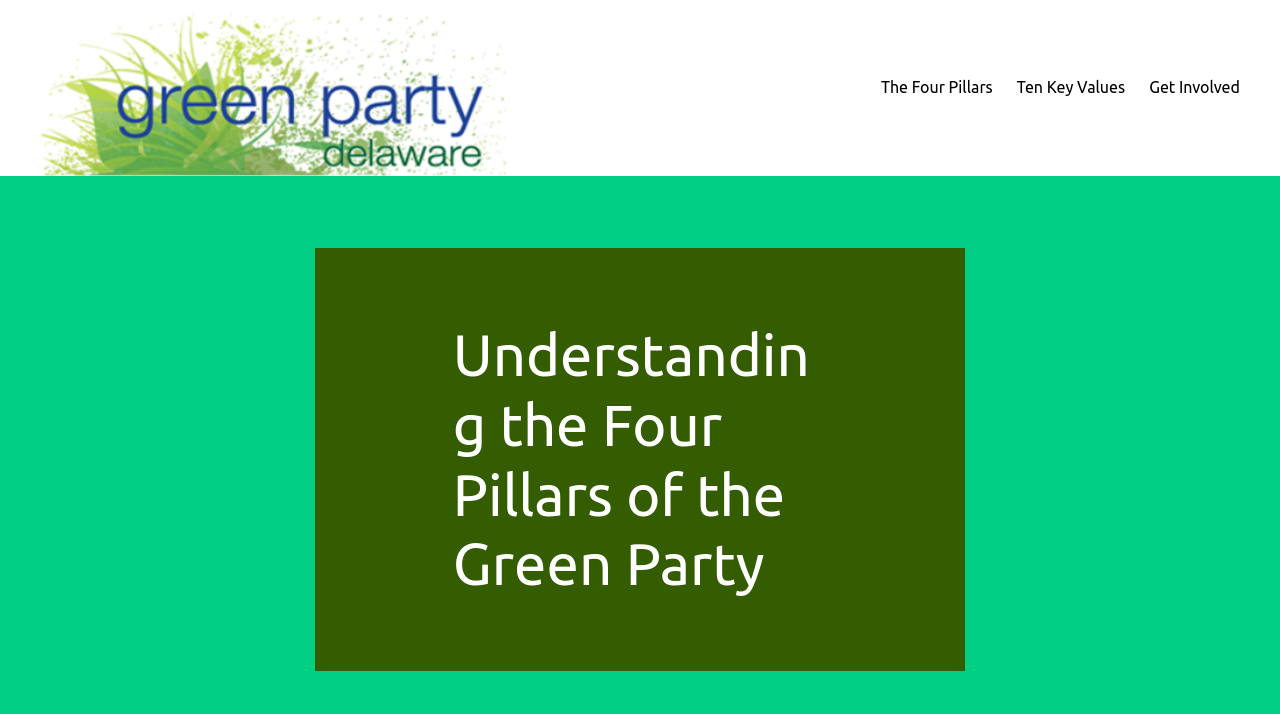Please extract the title of the webpage.

Understanding the Four Pillars of the Green Party